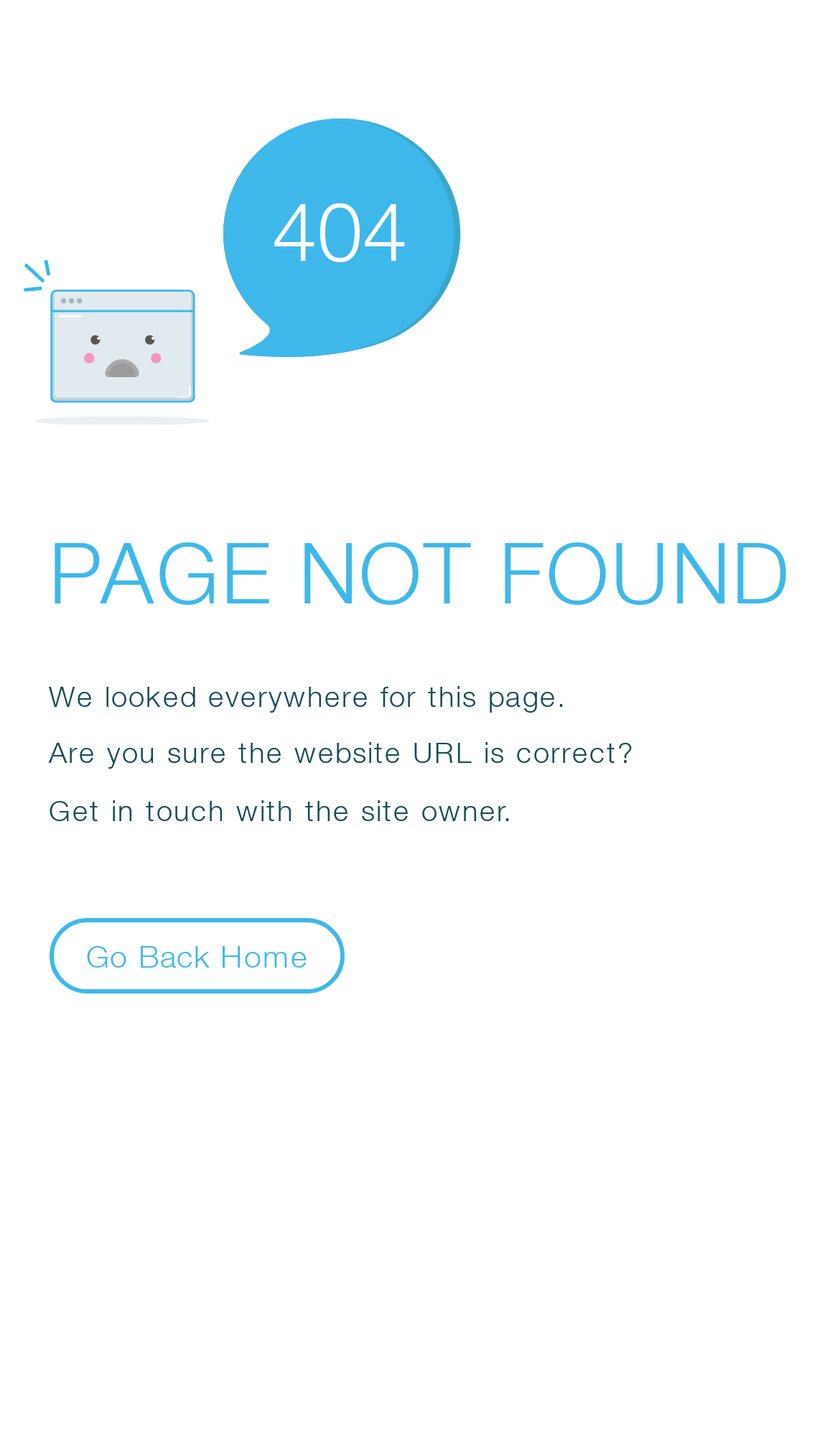What is the error code displayed?
Answer the question with a detailed explanation, including all necessary information.

The error code is displayed as a static text '404' within the SvgRoot element, which is a child of the Root Element 'Error'.